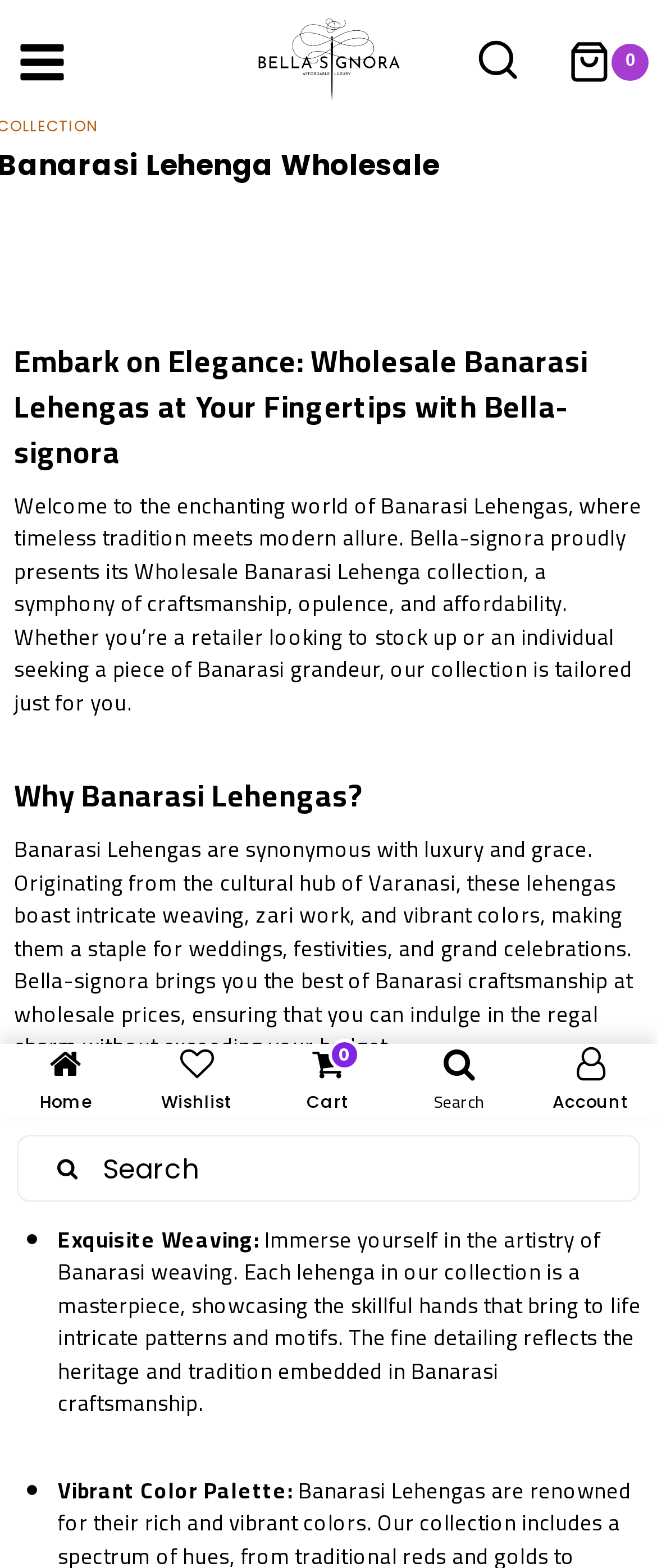Please answer the following question using a single word or phrase: 
What is the purpose of the website?

Wholesale Banarasi Lehenga